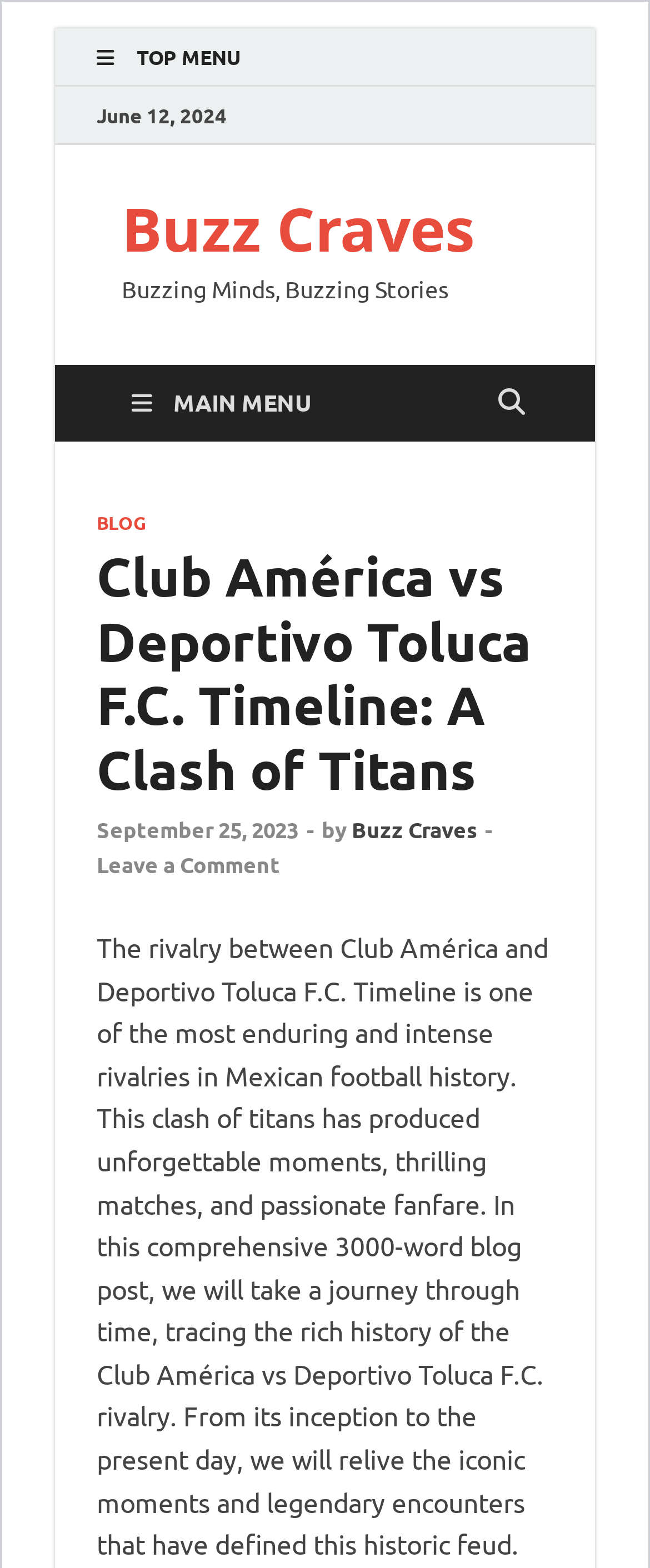Please specify the bounding box coordinates in the format (top-left x, top-left y, bottom-right x, bottom-right y), with values ranging from 0 to 1. Identify the bounding box for the UI component described as follows: Blog

[0.149, 0.326, 0.226, 0.341]